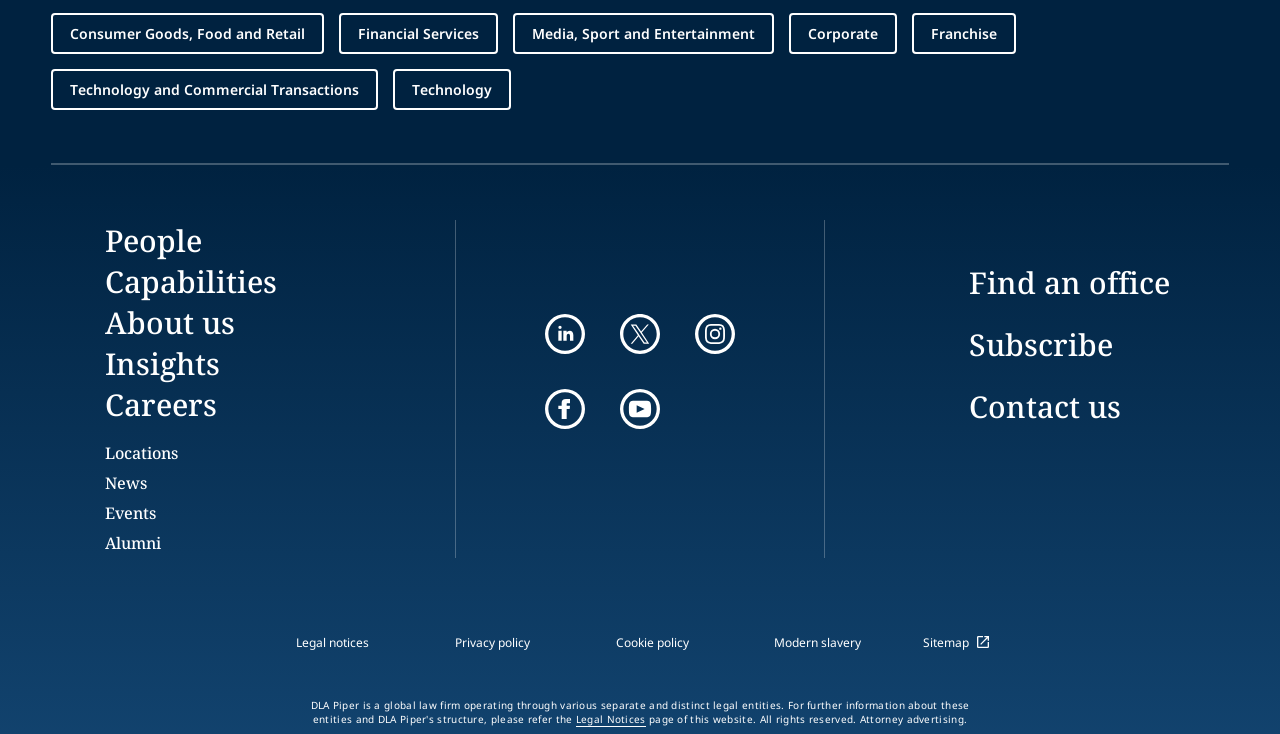Please find the bounding box coordinates for the clickable element needed to perform this instruction: "Find an office location".

[0.757, 0.356, 0.914, 0.412]